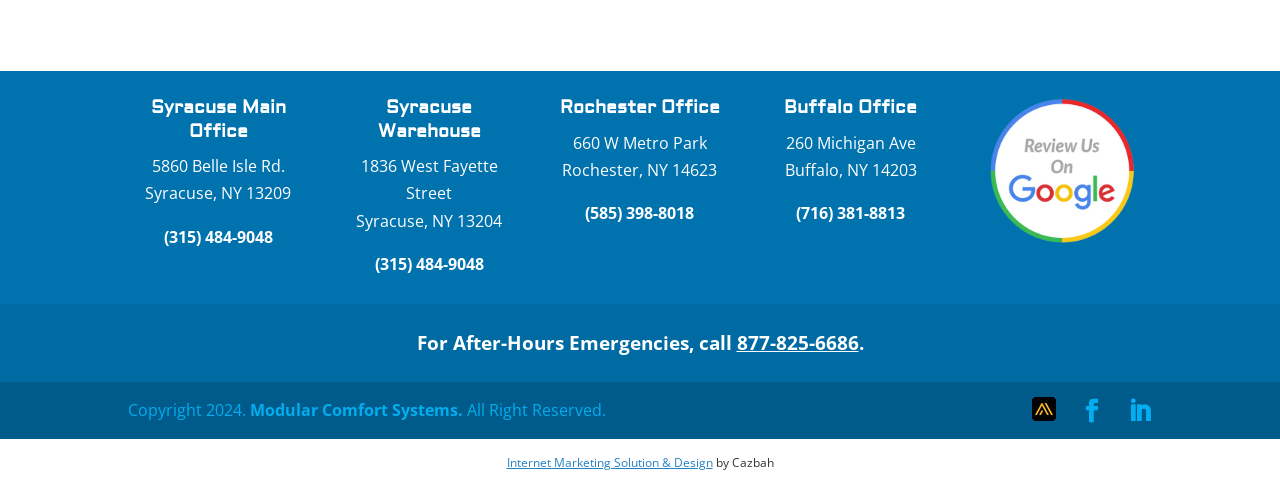Bounding box coordinates must be specified in the format (top-left x, top-left y, bottom-right x, bottom-right y). All values should be floating point numbers between 0 and 1. What are the bounding box coordinates of the UI element described as: 877-825-6686

[0.575, 0.677, 0.671, 0.733]